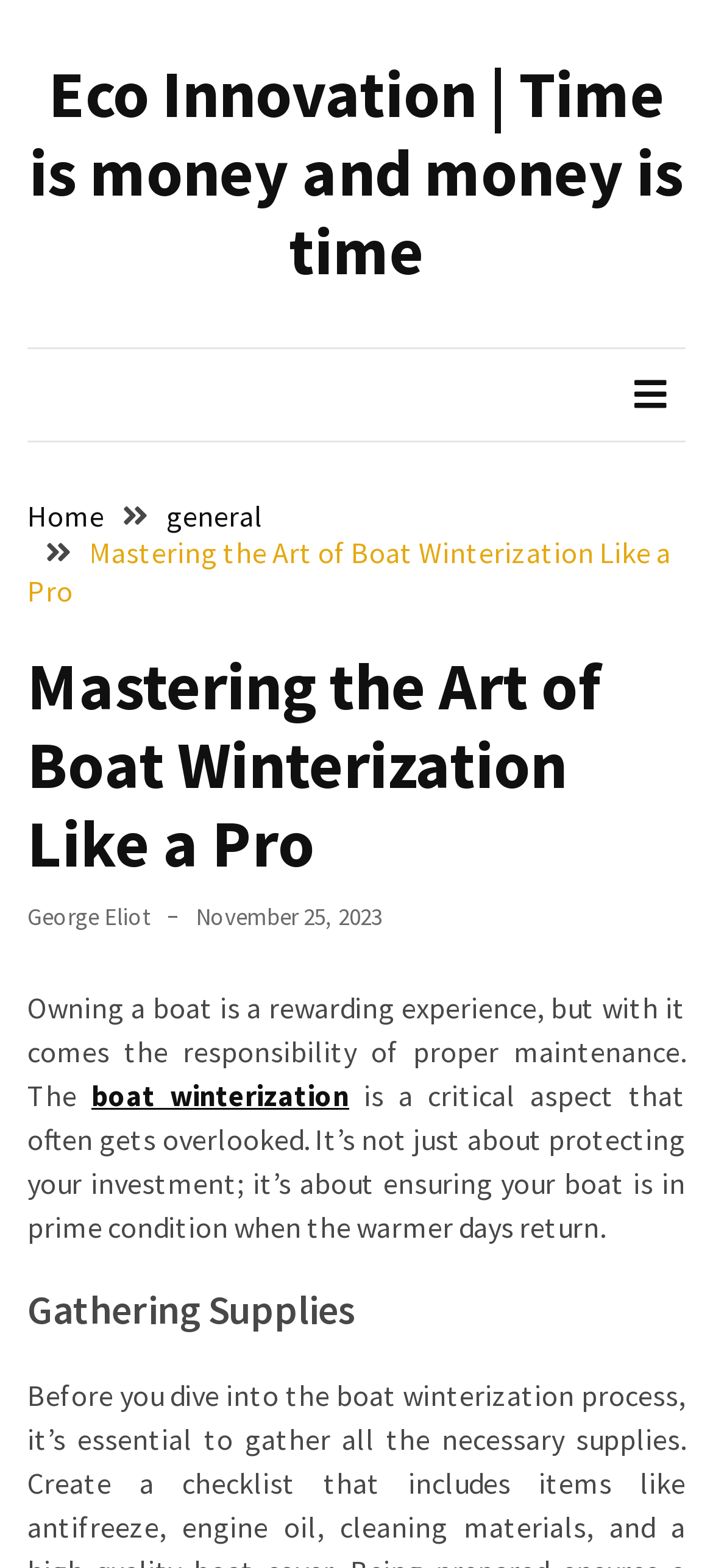How many links are there in the recent posts section?
Using the visual information from the image, give a one-word or short-phrase answer.

2